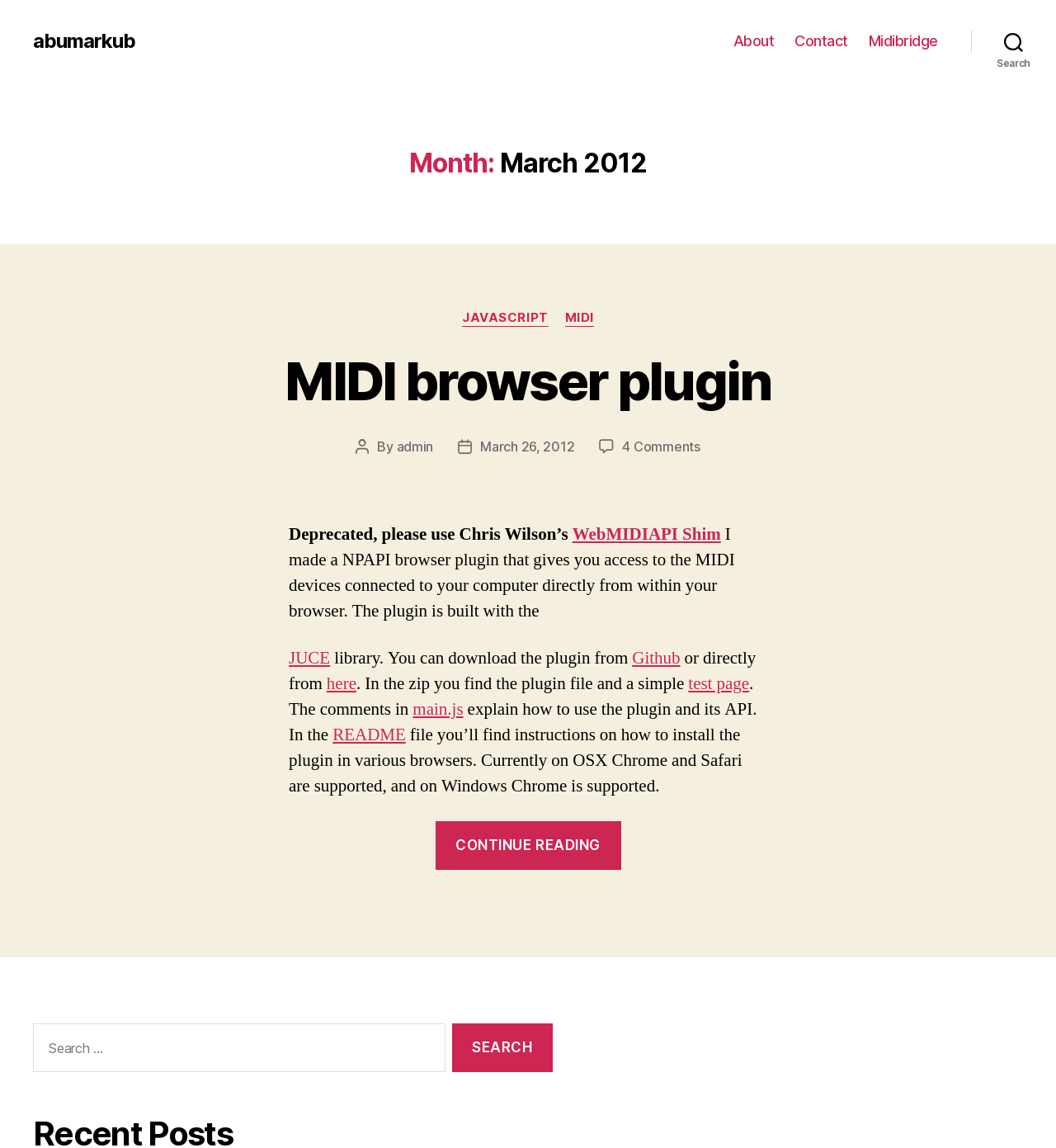Analyze the image and deliver a detailed answer to the question: How many comments are there on the post?

I found the number of comments on the post by looking at the link '4 Comments on MIDI browser plugin', which indicates that there are 4 comments on the post.